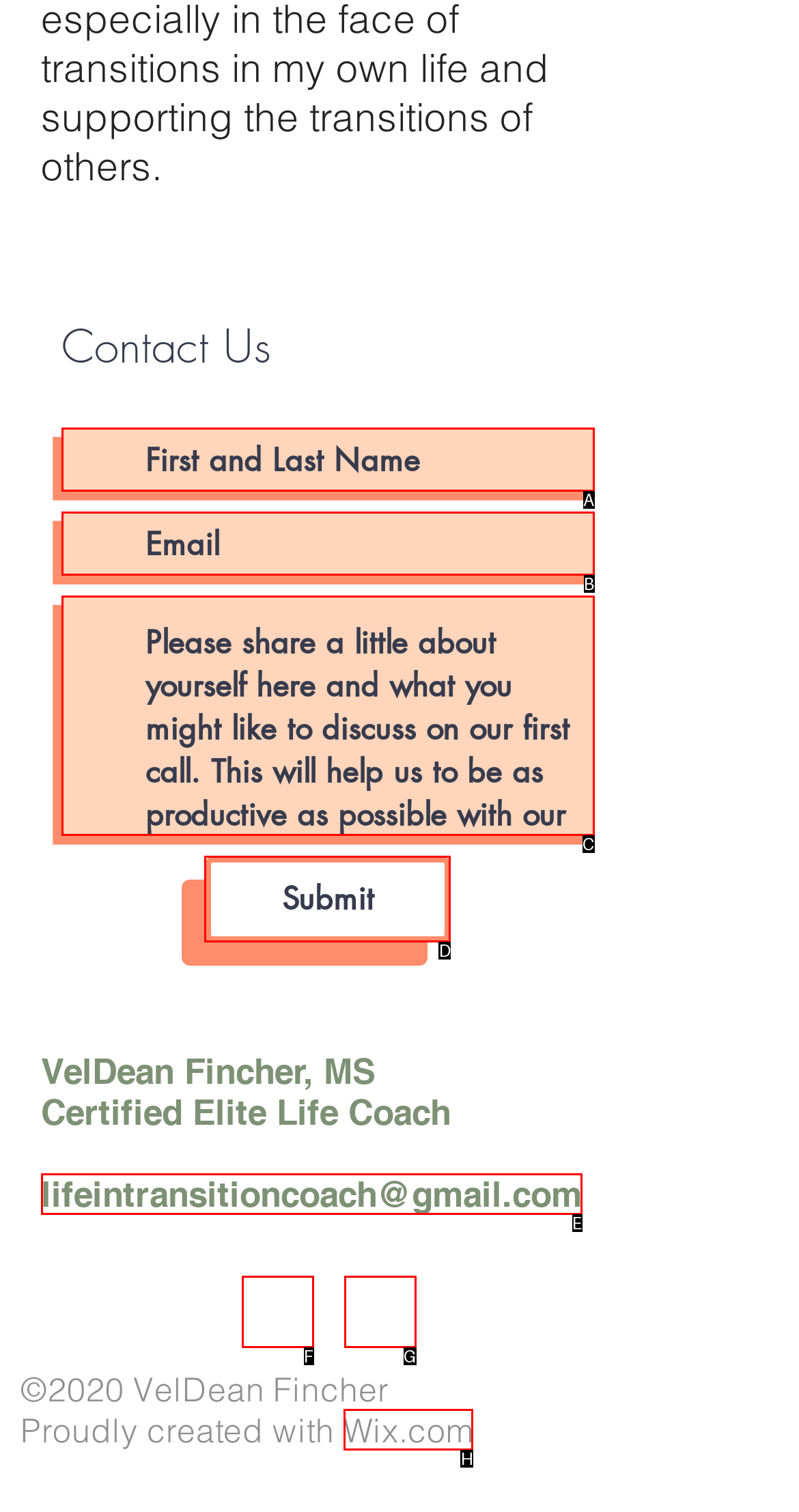Which UI element should be clicked to perform the following task: Click the Submit button? Answer with the corresponding letter from the choices.

D